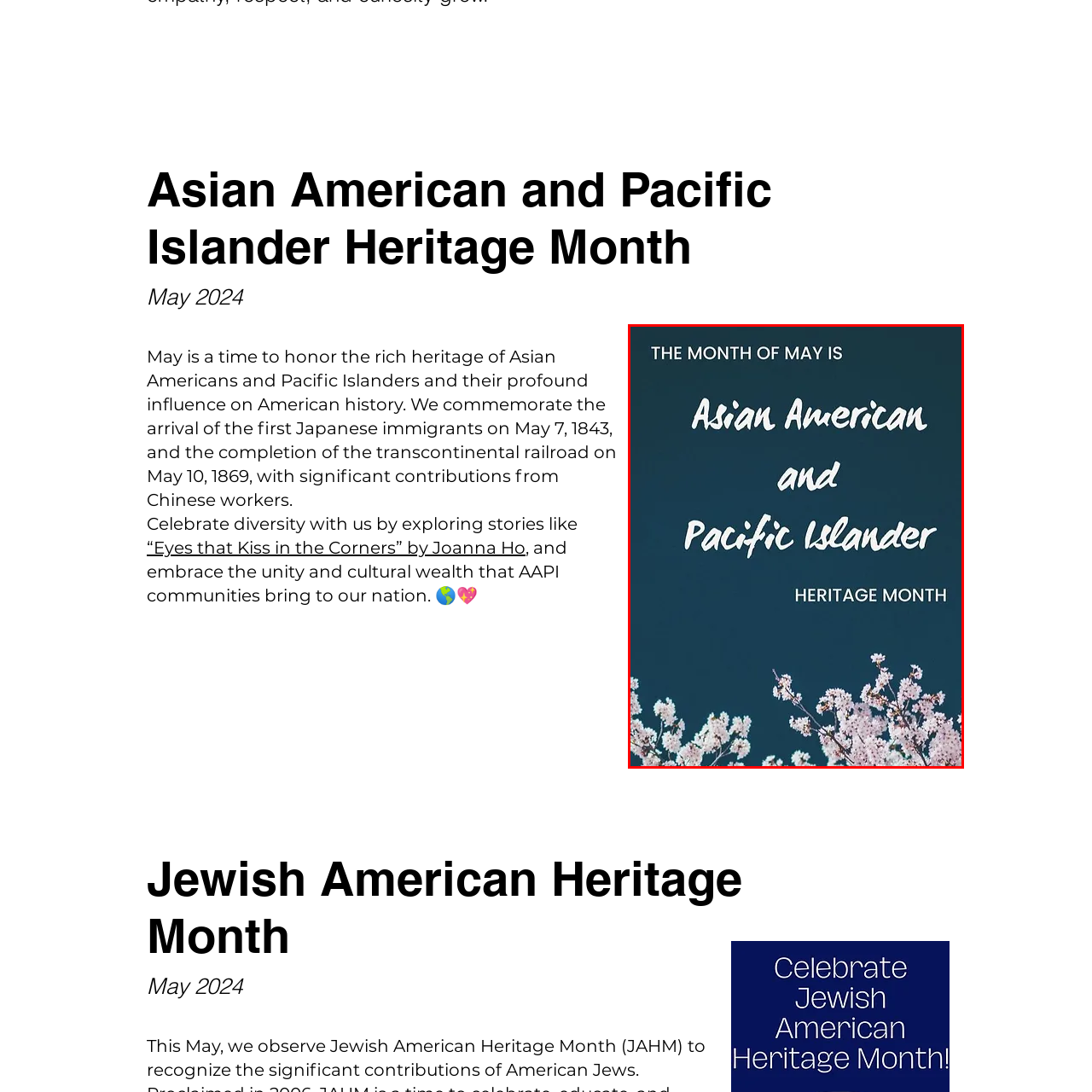What type of branches are at the bottom of the image?
Check the image enclosed by the red bounding box and give your answer in one word or a short phrase.

Cherry blossom